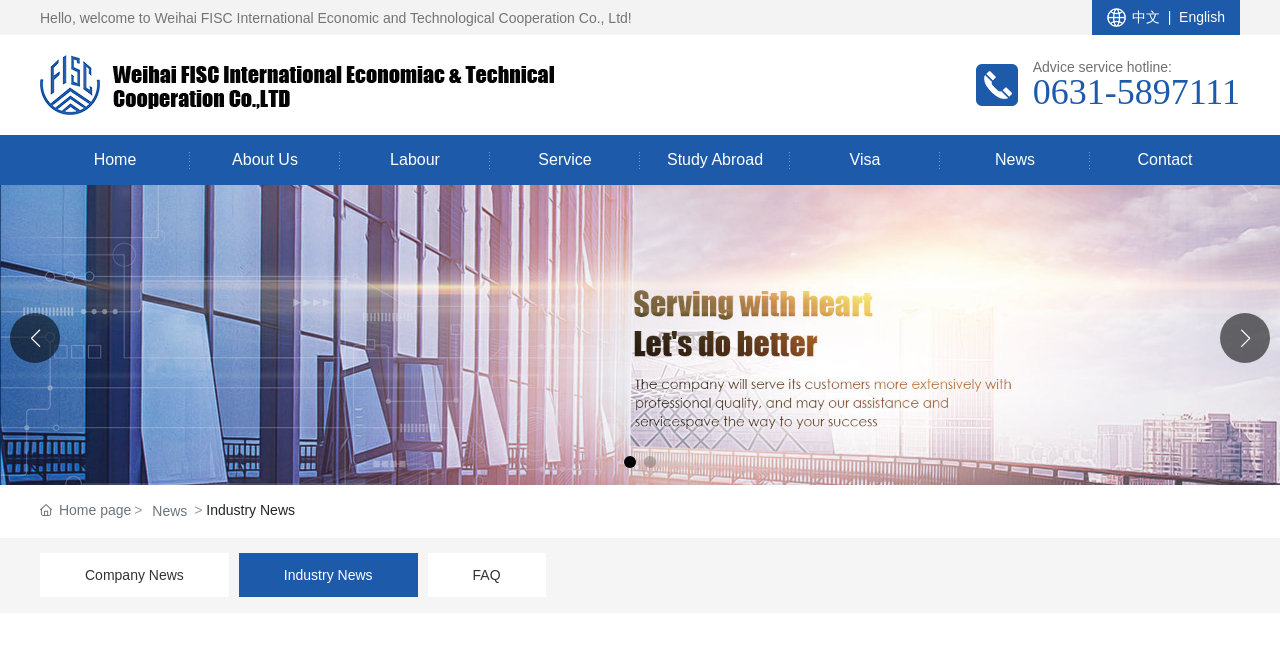Locate the UI element described as follows: "中文". Return the bounding box coordinates as four float numbers between 0 and 1 in the order [left, top, right, bottom].

[0.884, 0.014, 0.906, 0.038]